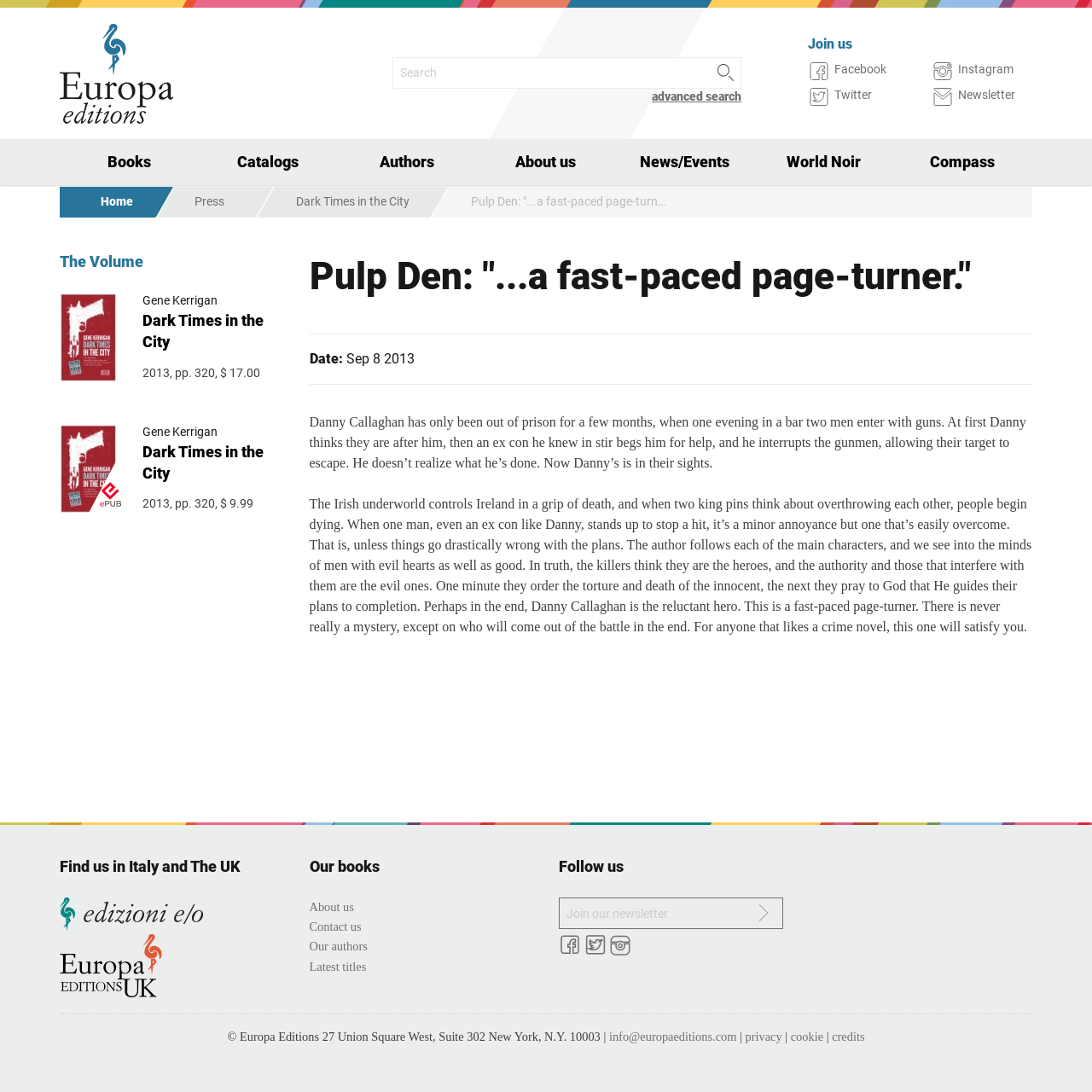Identify the bounding box coordinates of the section that should be clicked to achieve the task described: "Join the newsletter".

[0.512, 0.822, 0.683, 0.851]